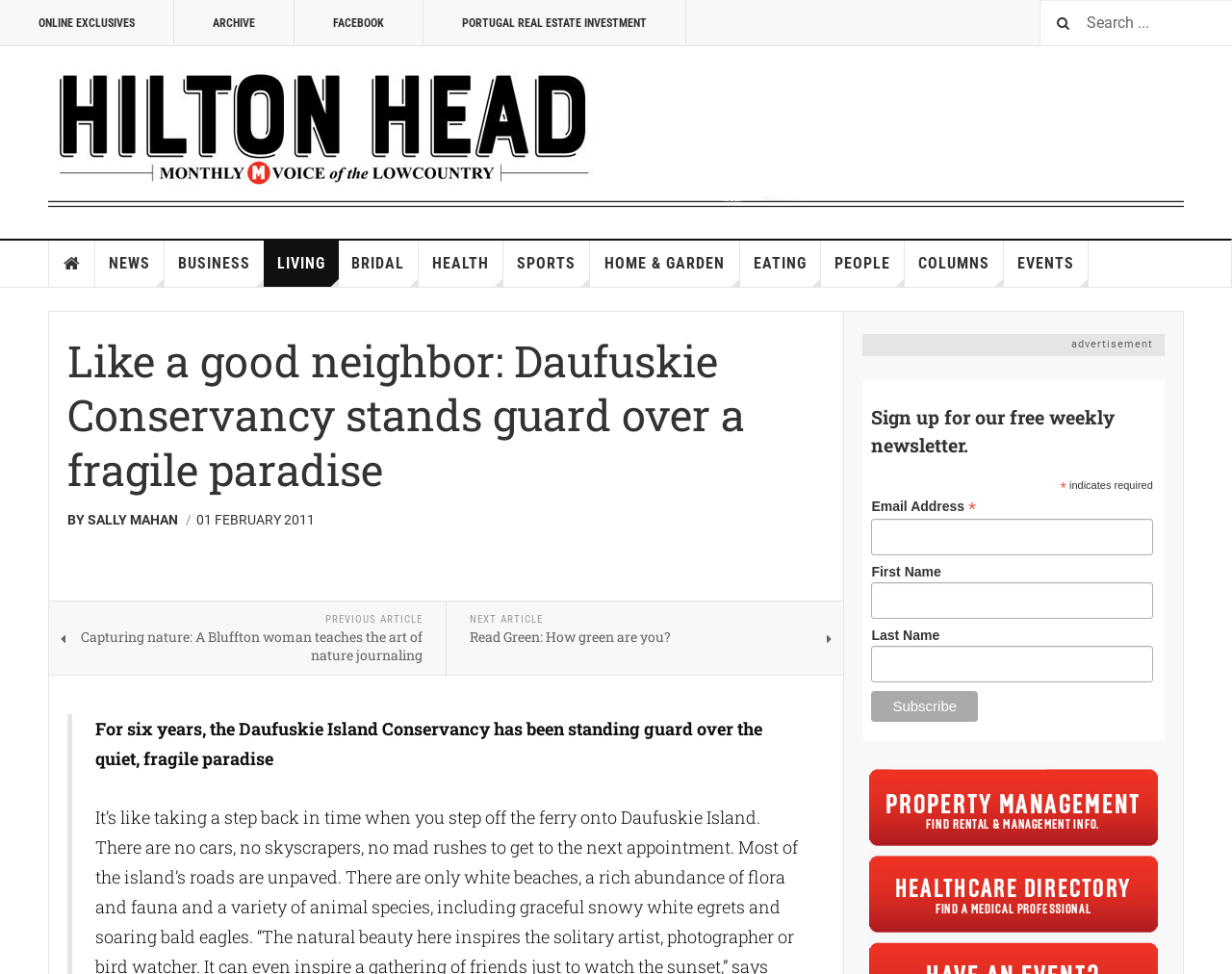Provide the bounding box coordinates of the HTML element described as: "parent_node: Last Name name="LNAME"". The bounding box coordinates should be four float numbers between 0 and 1, i.e., [left, top, right, bottom].

[0.707, 0.663, 0.936, 0.7]